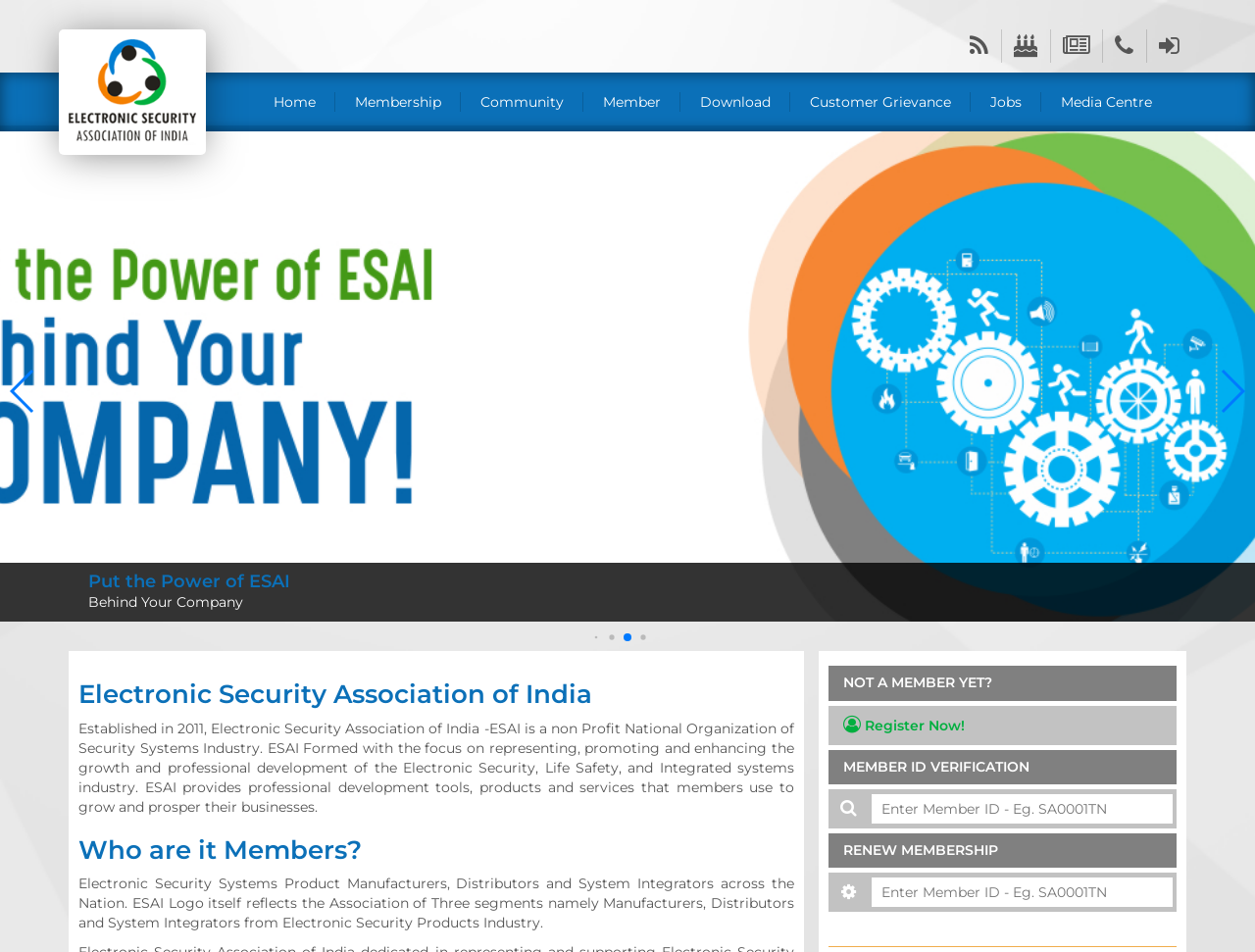Find the bounding box coordinates for the HTML element described in this sentence: "Membership Type & Fees". Provide the coordinates as four float numbers between 0 and 1, in the format [left, top, right, bottom].

[0.208, 0.226, 0.359, 0.267]